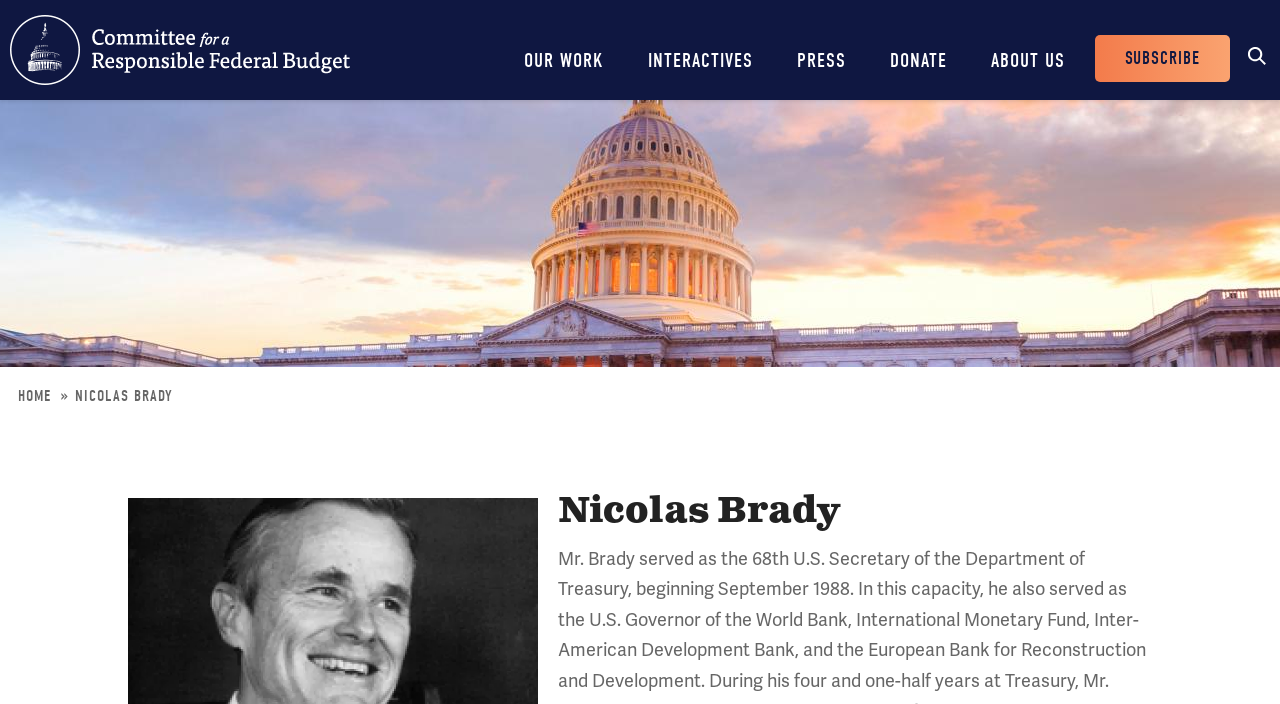Locate the bounding box of the UI element based on this description: "Donate". Provide four float numbers between 0 and 1 as [left, top, right, bottom].

[0.68, 0.0, 0.755, 0.142]